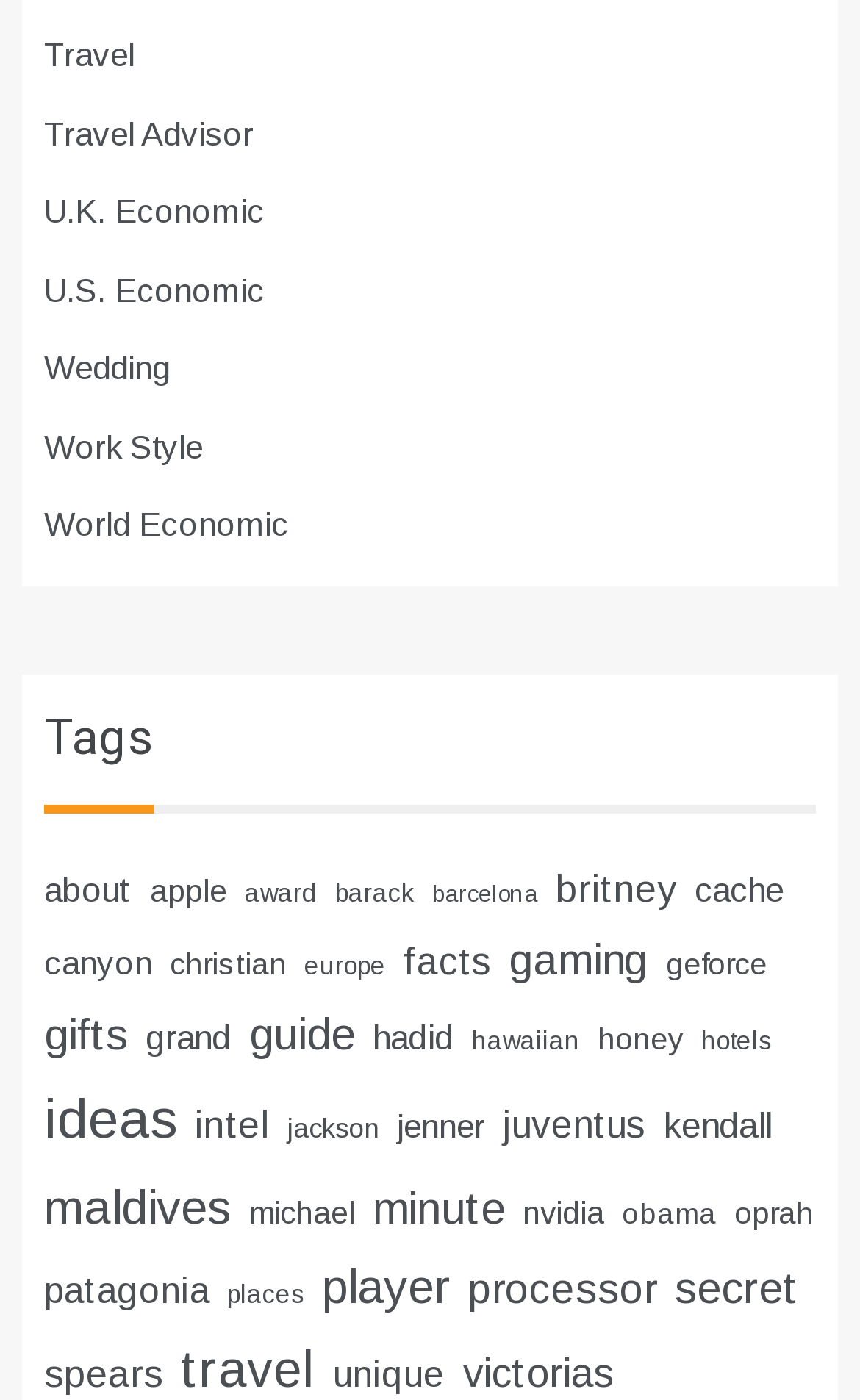How many links are under the 'Tags' heading?
Can you give a detailed and elaborate answer to the question?

The 'Tags' heading has 34 links under it, which can be counted by examining the link elements under the 'Tags' heading. These links include 'about', 'apple', 'award', and so on.